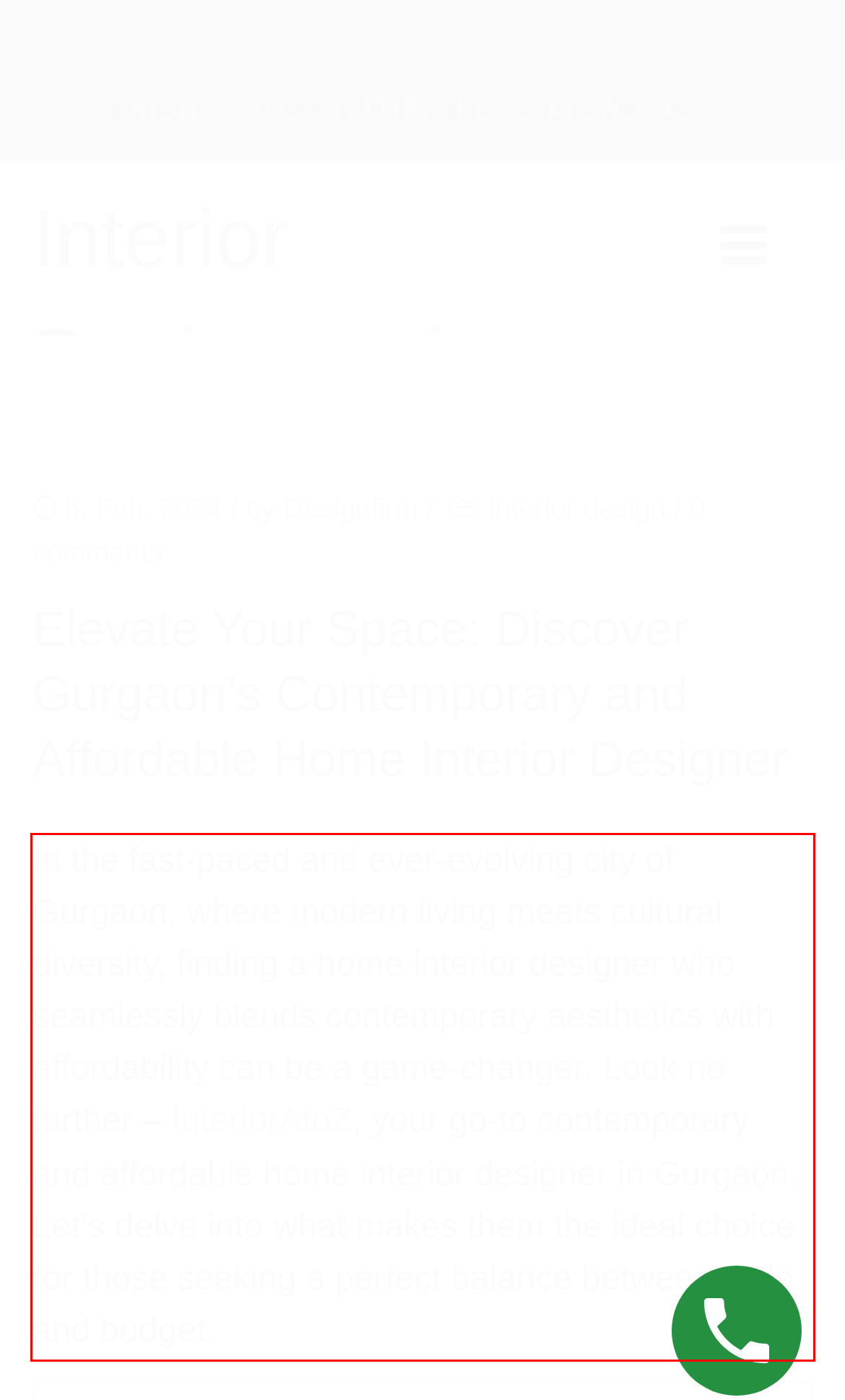You are presented with a screenshot containing a red rectangle. Extract the text found inside this red bounding box.

In the fast-paced and ever-evolving city of Gurgaon, where modern living meets cultural diversity, finding a home interior designer who seamlessly blends contemporary aesthetics with affordability can be a game-changer. Look no further – InteriorAtoZ, your go-to contemporary and affordable home interior designer in Gurgaon. Let’s delve into what makes them the ideal choice for those seeking a perfect balance between style and budget.